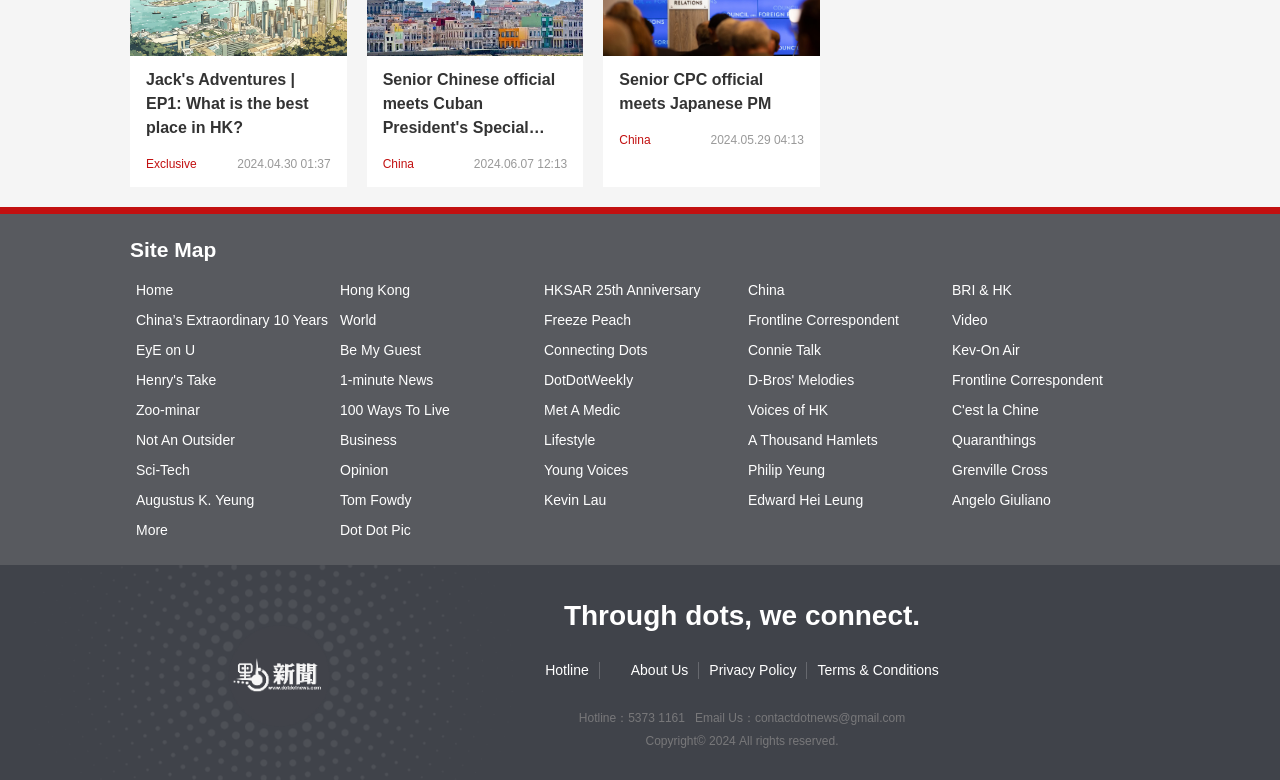Pinpoint the bounding box coordinates of the area that must be clicked to complete this instruction: "Click on 'Hotline'".

[0.418, 0.849, 0.469, 0.87]